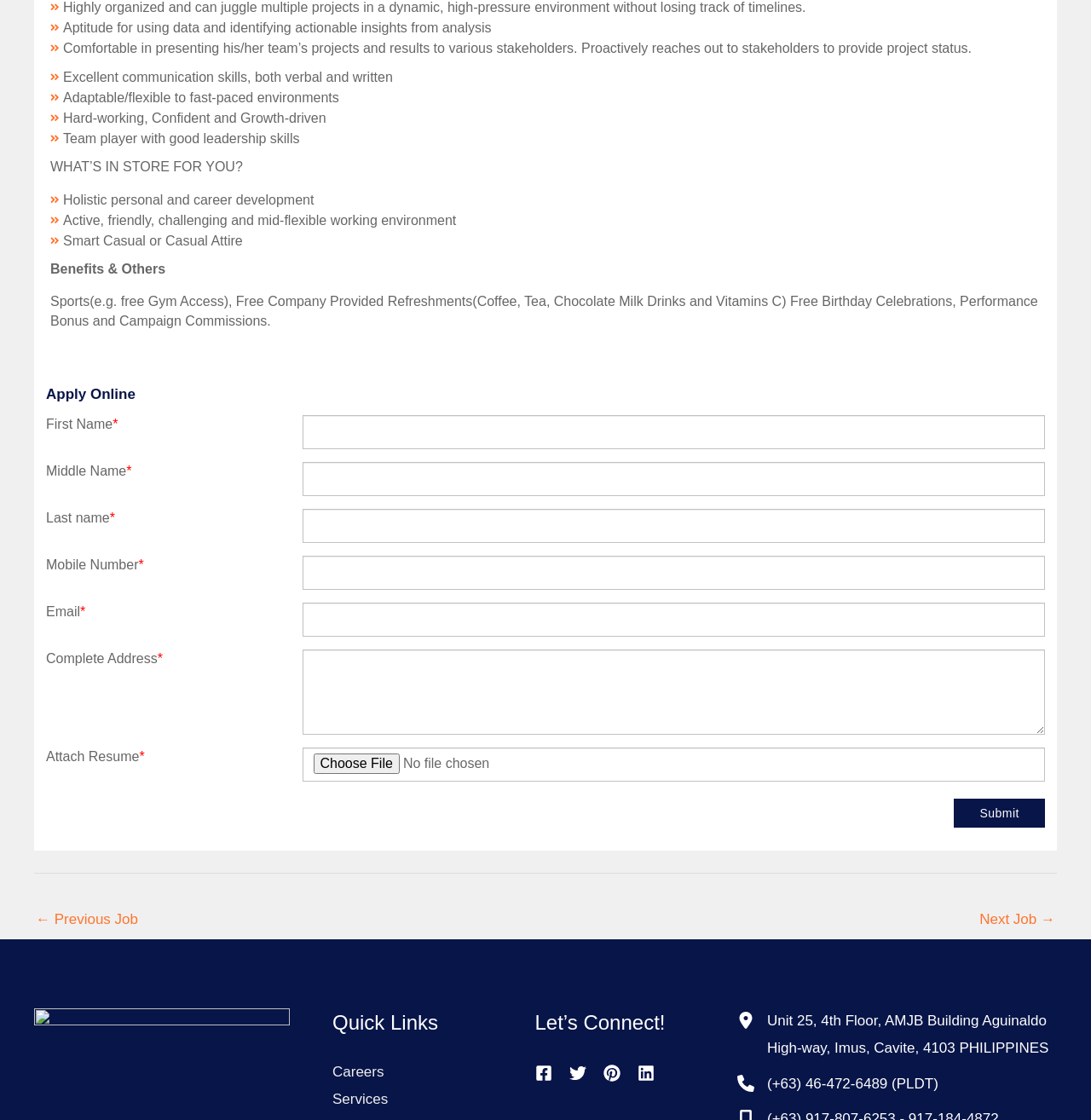What is the required format for submitting the application?
Based on the screenshot, answer the question with a single word or phrase.

Online